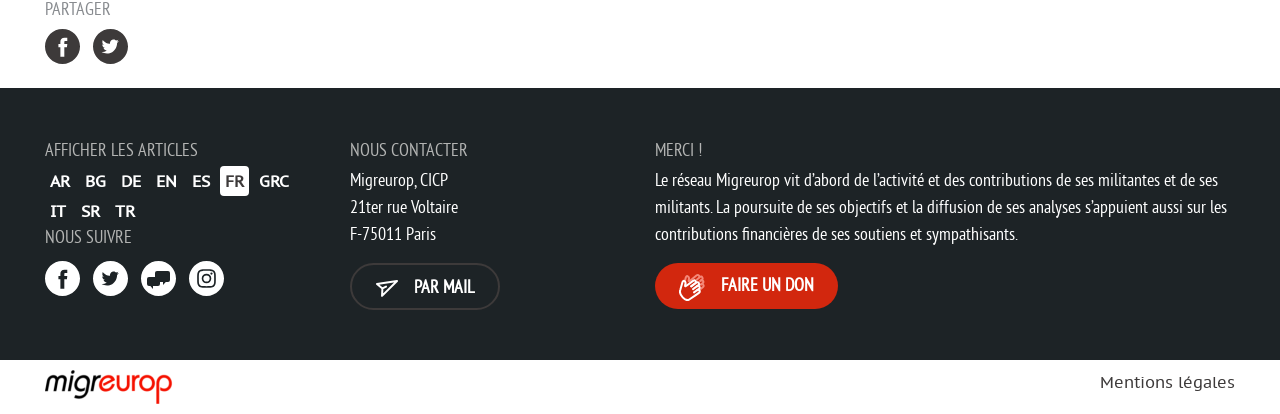Please answer the following query using a single word or phrase: 
How many social media platforms are listed?

5